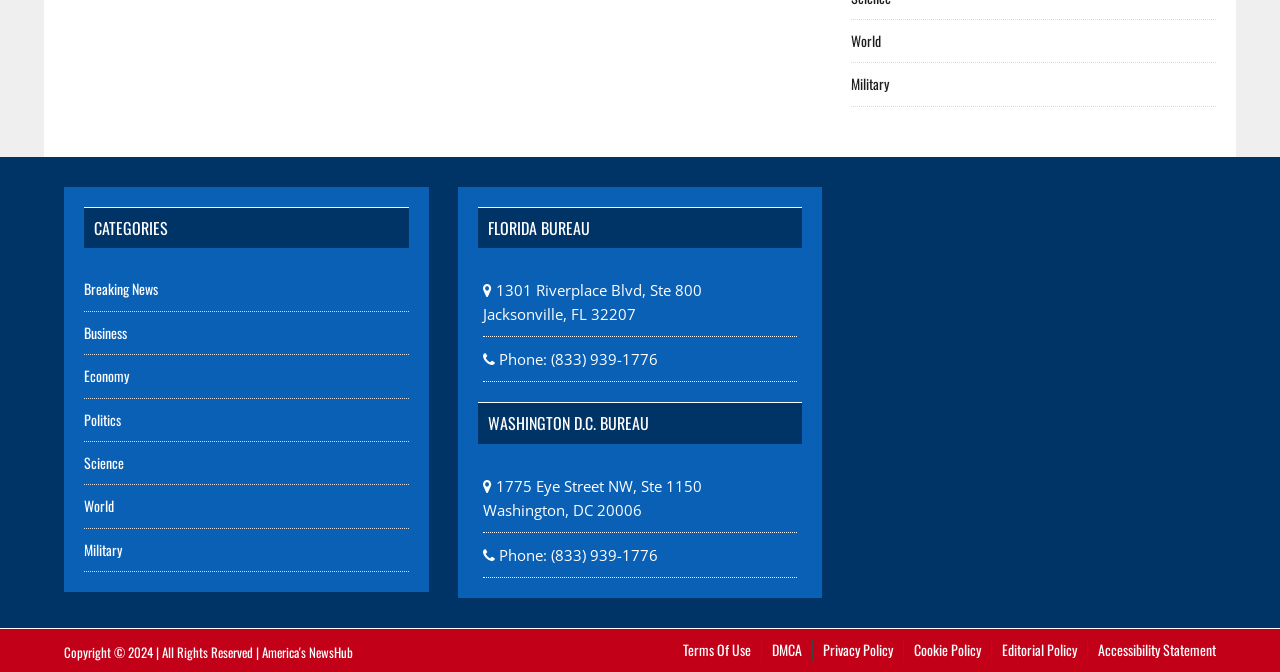Answer the following in one word or a short phrase: 
What is the phone number of the Washington D.C. Bureau?

(833) 939-1776